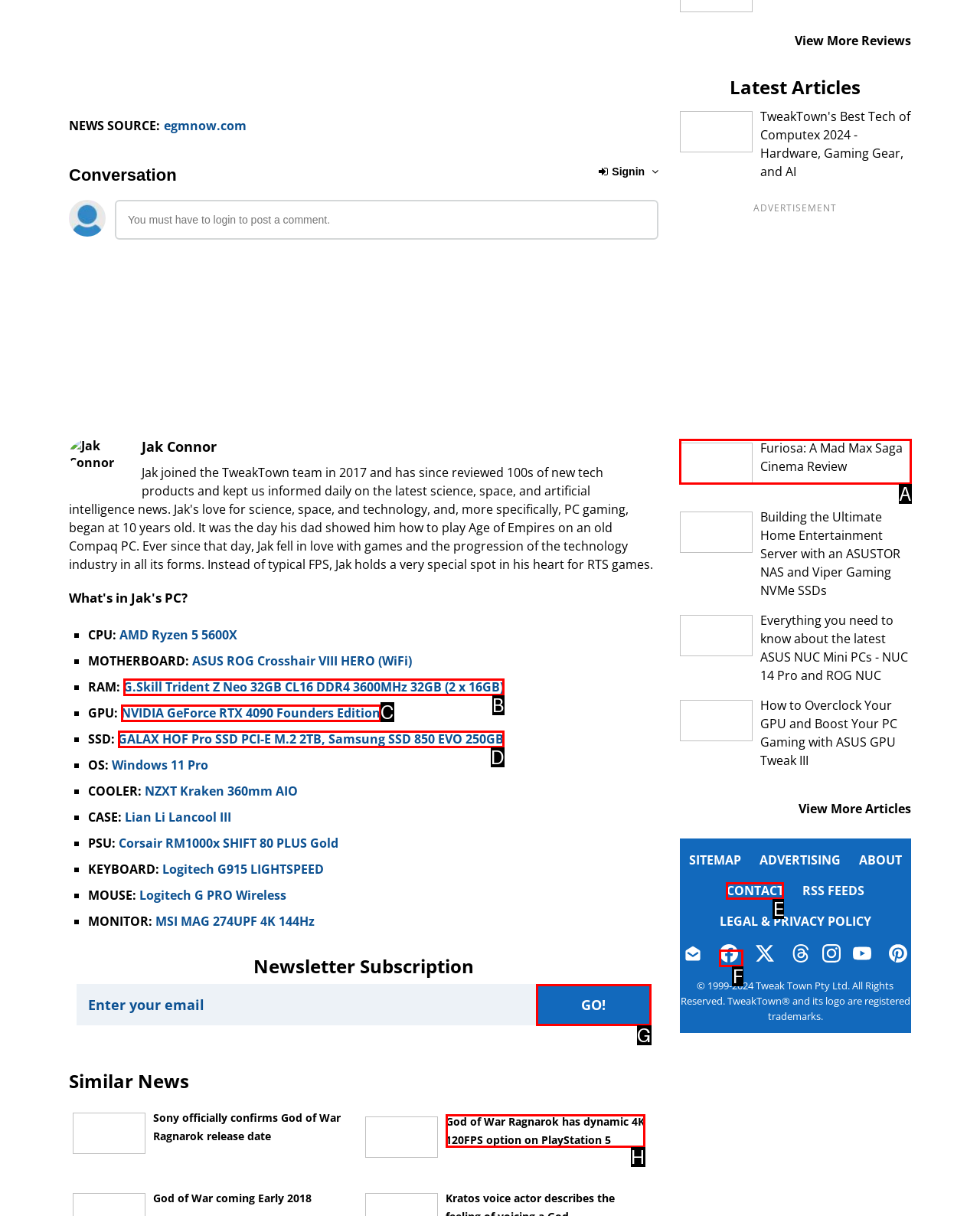Pick the option that corresponds to: Contact
Provide the letter of the correct choice.

E